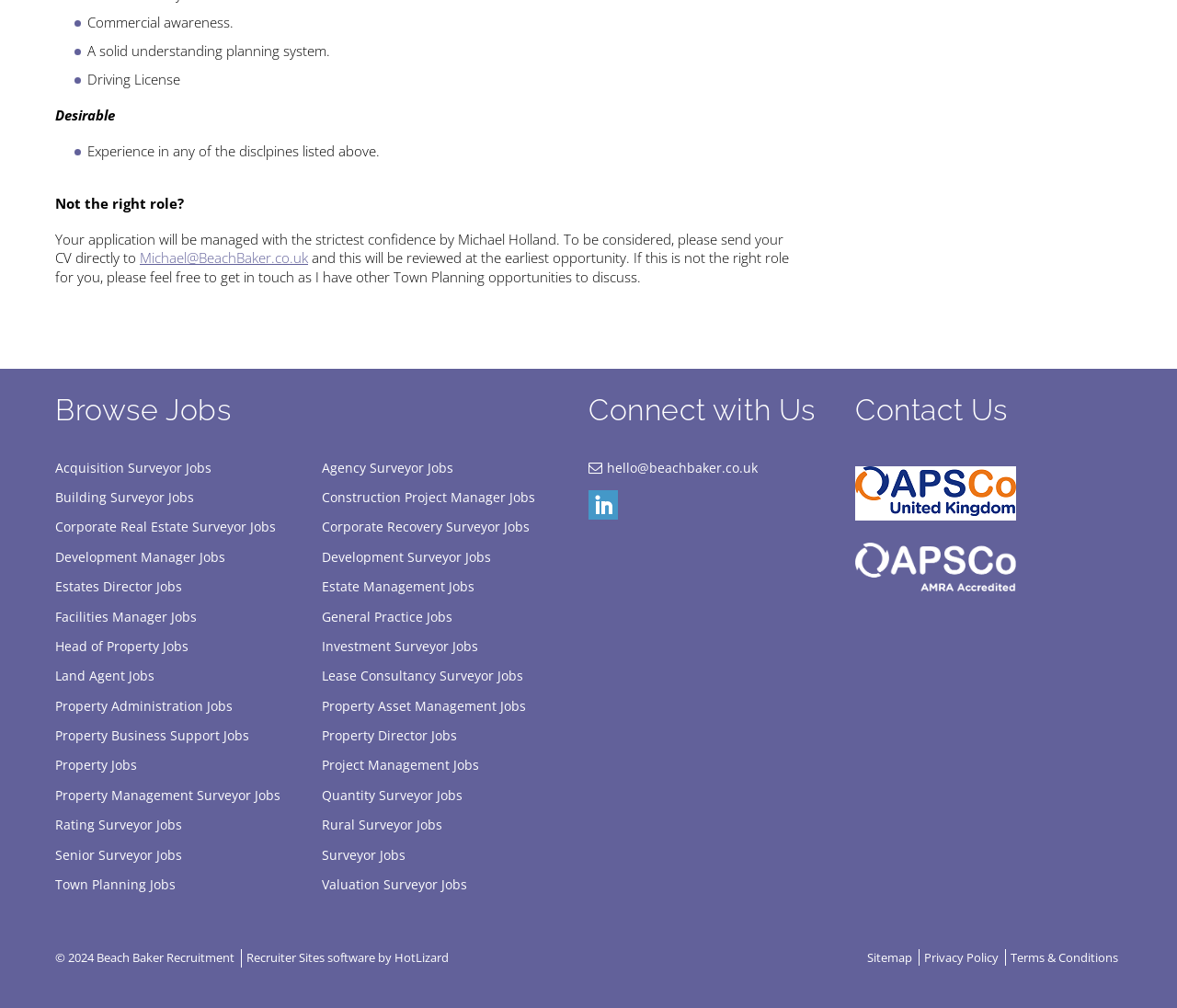What is the link to send the CV? Please answer the question using a single word or phrase based on the image.

Michael@BeachBaker.co.uk